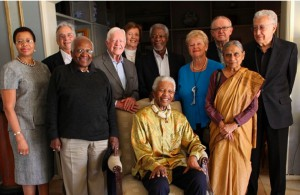Provide a thorough and detailed response to the question by examining the image: 
What values do The Elders embody?

The caption states that the atmosphere in the photograph reflects camaraderie and a shared commitment to the values of justice, solidarity, and the empowerment of civil society, which are the core values that The Elders embody.